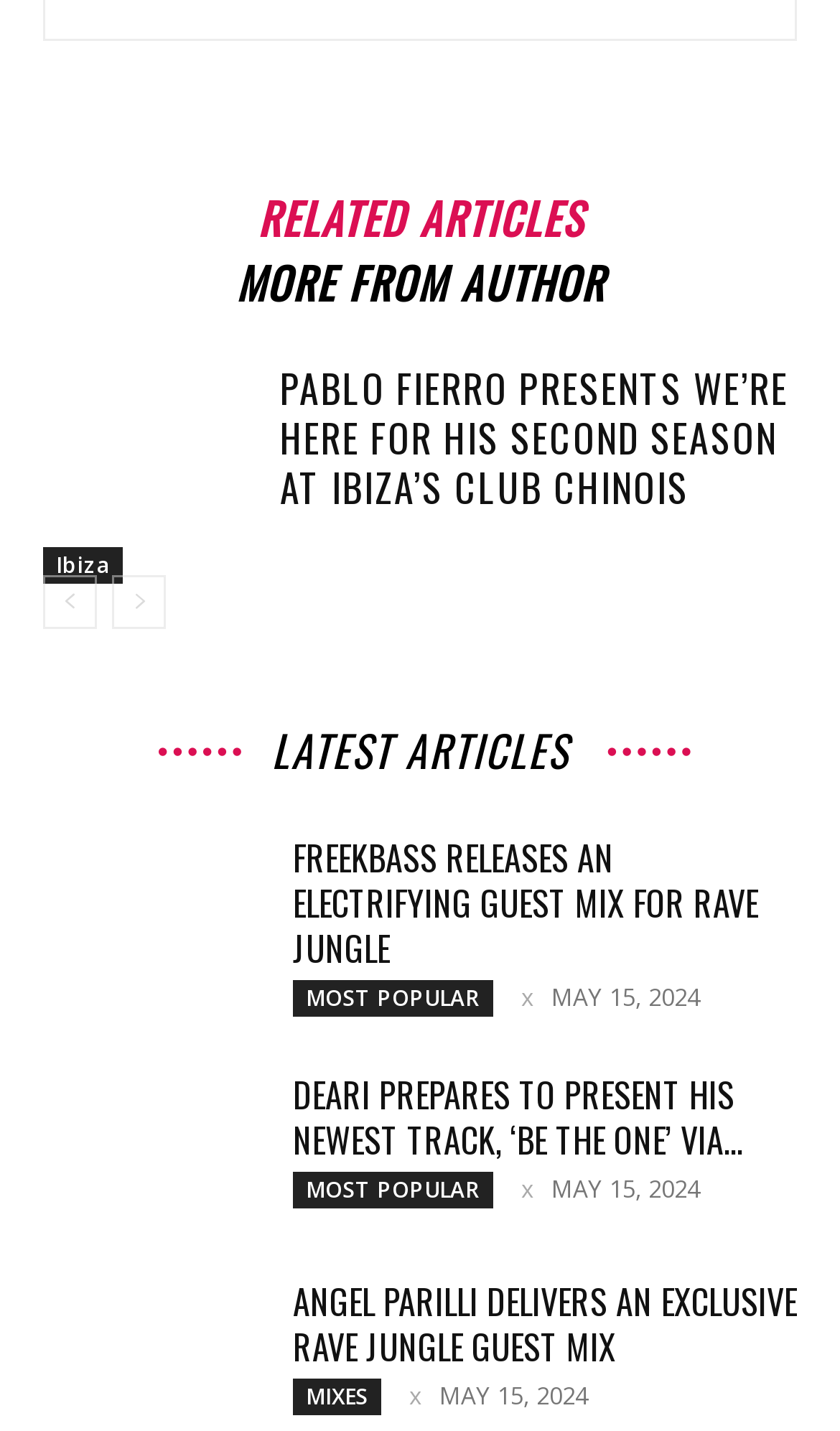Extract the bounding box coordinates for the UI element described as: "MORE FROM AUTHOR".

[0.255, 0.167, 0.745, 0.212]